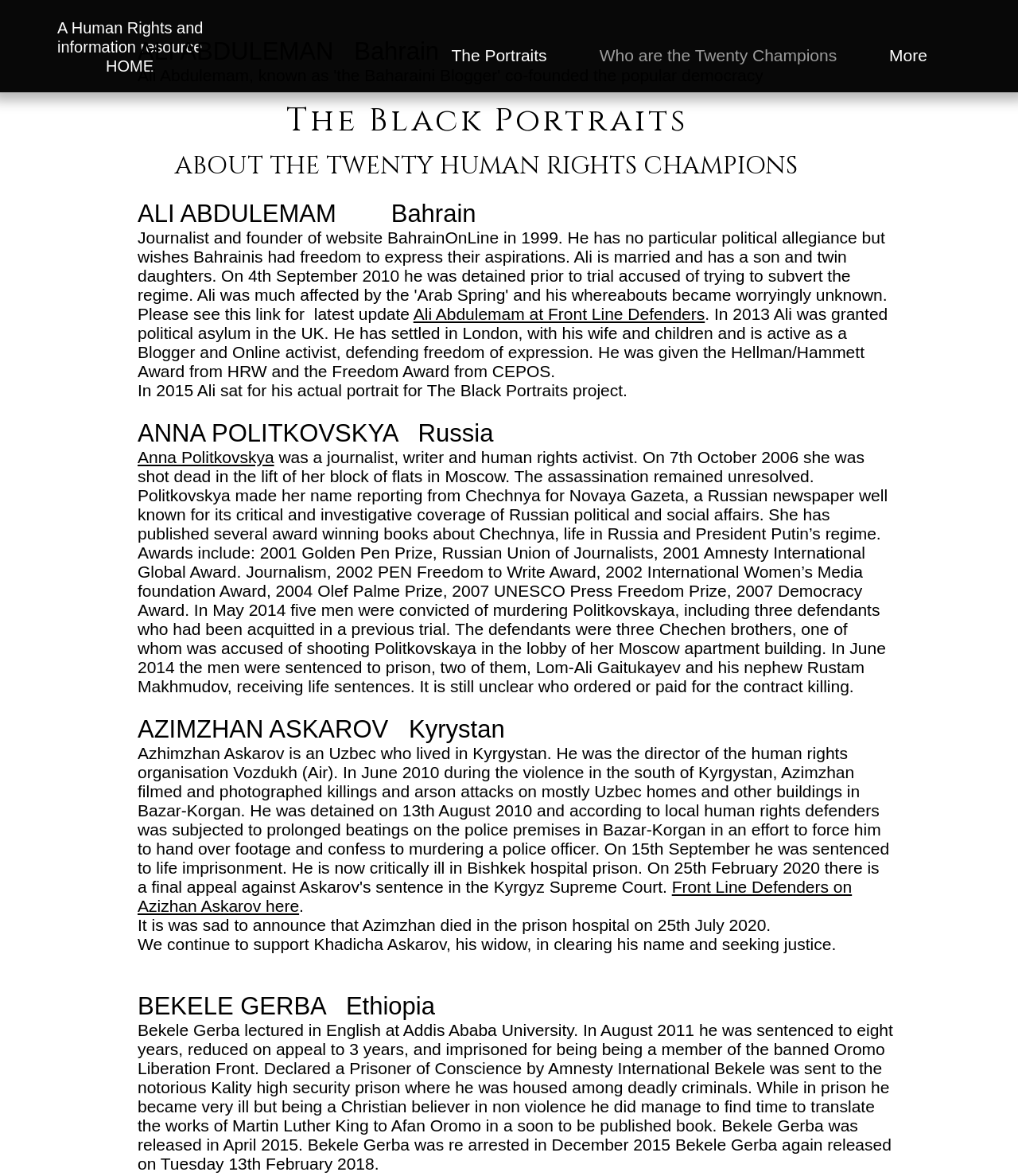Answer the question using only one word or a concise phrase: What is the name of the award given to BEKELE GERBA?

Martin Luther King